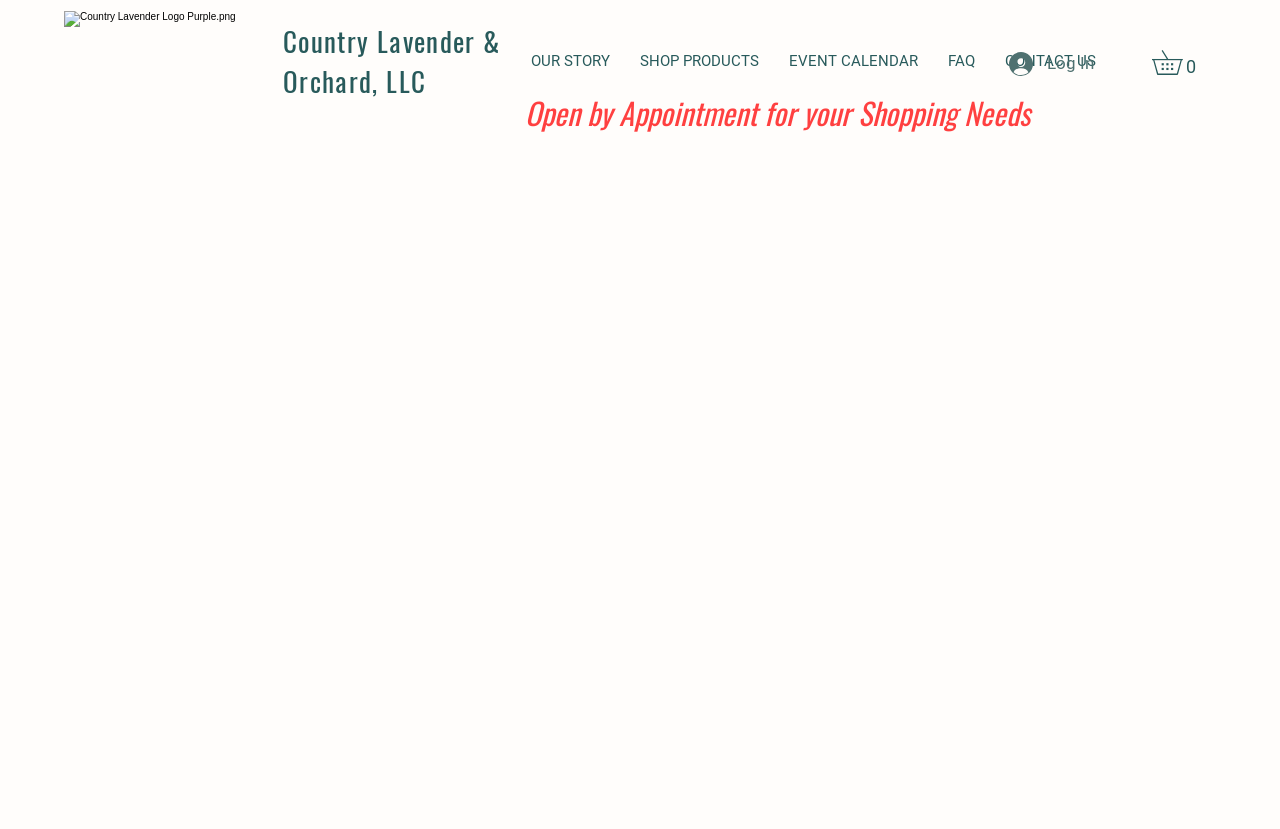What type of appointment is mentioned? Based on the screenshot, please respond with a single word or phrase.

Shopping